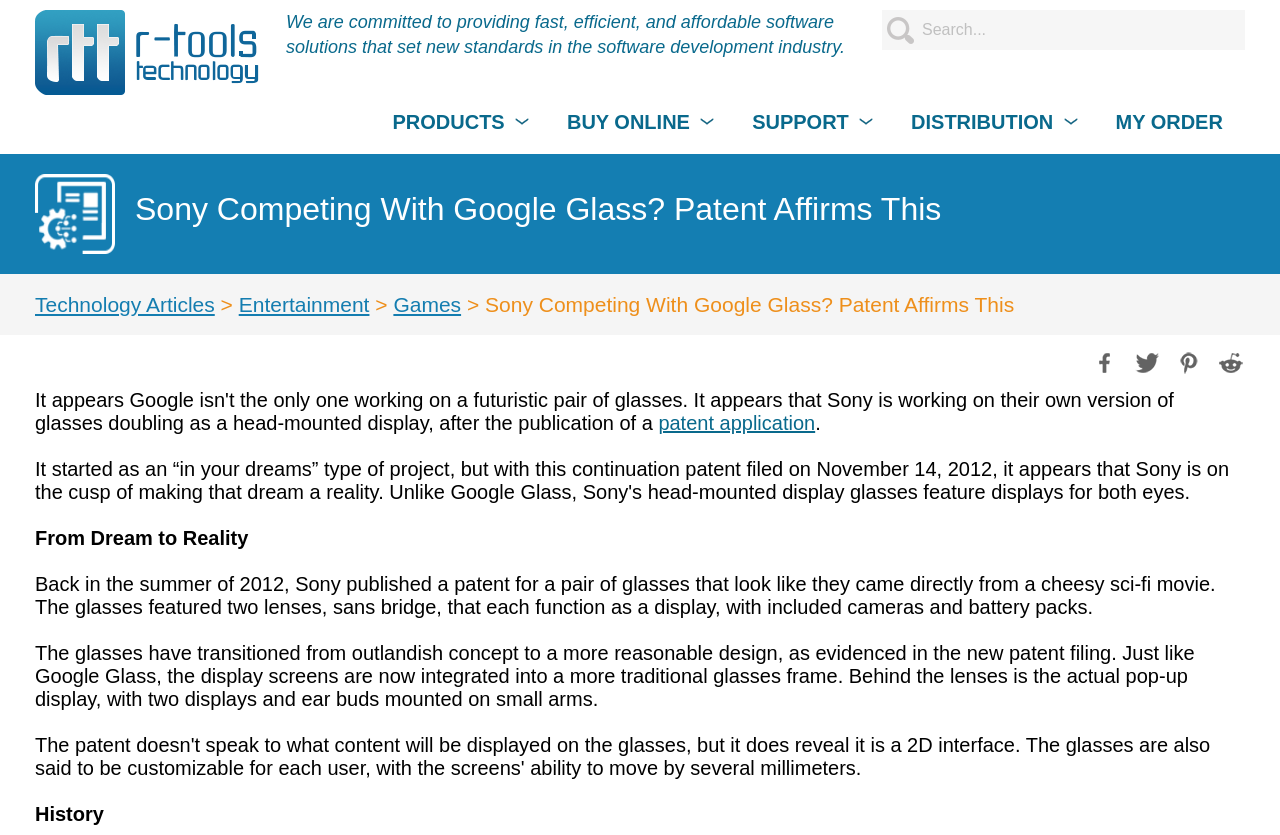Construct a comprehensive description capturing every detail on the webpage.

The webpage appears to be an article about Sony's patent application for a pair of glasses similar to Google Glass. At the top left corner, there is a link to "R-Tools Technology Inc." accompanied by an image. Next to it, there is a search bar with a placeholder text "Search...". 

Below the search bar, there is a brief company description stating the company's commitment to providing fast, efficient, and affordable software solutions. 

On the top navigation menu, there are four tabs: "PRODUCTS", "BUY ONLINE", "SUPPORT", and "DISTRIBUTION", followed by a link to "MY ORDER" at the far right. 

The main article title "Sony Competing With Google Glass? Patent Affirms This" is displayed prominently in the middle of the page. 

On the left side, there are links to "Technology Articles", "Entertainment", and "Games", with a "Share on Facebook", "Share on Twitter", "Share on Pinterest", and "Share on Reddit" buttons at the bottom. 

The article itself is divided into sections, with headings "From Dream to Reality" and "History". The content describes Sony's patent application for a pair of glasses, including its evolution from an outlandish concept to a more reasonable design, with details about the display screens, cameras, and battery packs.